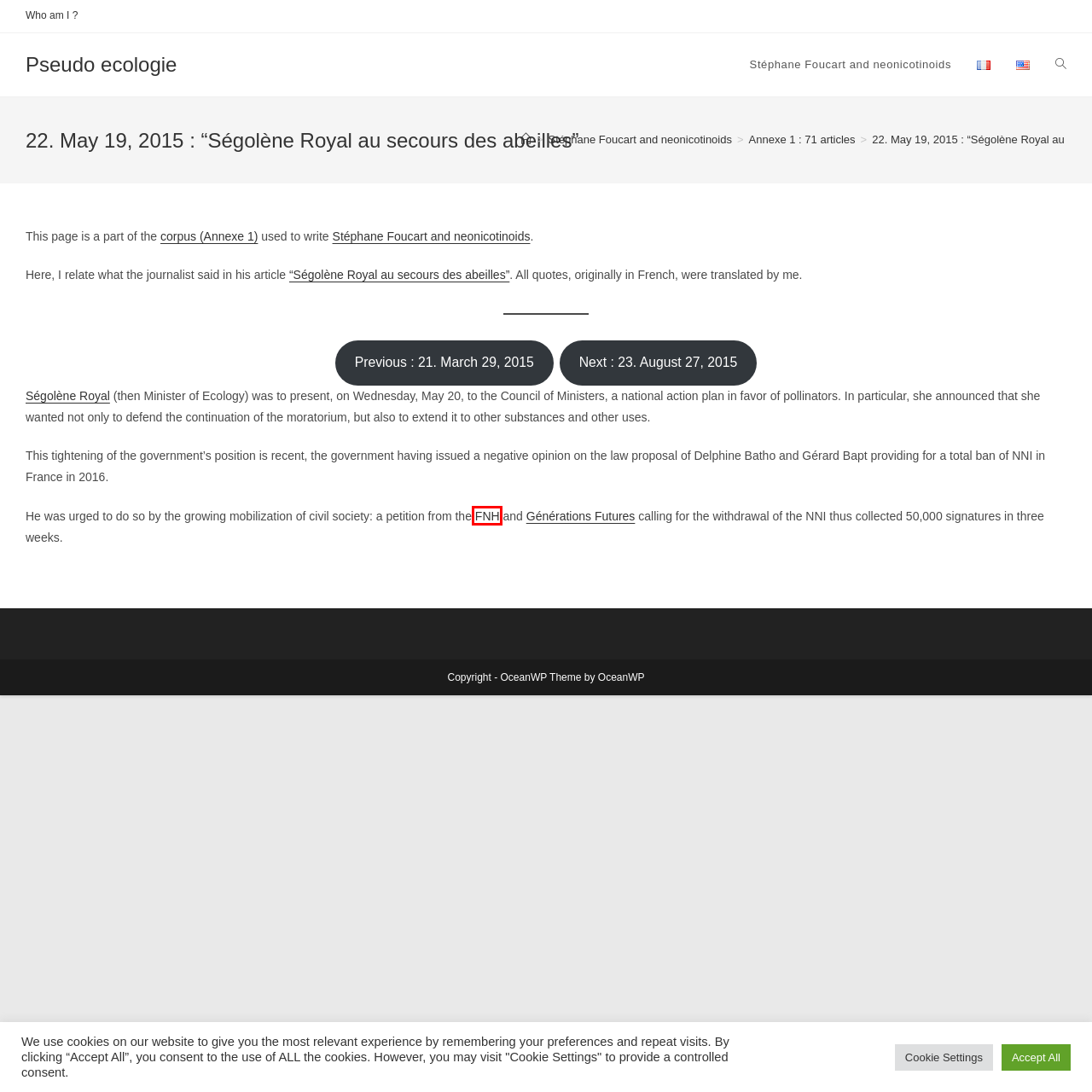You’re provided with a screenshot of a webpage that has a red bounding box around an element. Choose the best matching webpage description for the new page after clicking the element in the red box. The options are:
A. Annexe 1 : 71 articles - Pseudo ecologie
B. Étudier la pseudo-écologie - Pseudo ecologie
C. Who am I ? - Pseudo ecologie
D. 21. March 29, 2015 : "Noire semaine pour l’expertise" - Pseudo ecologie
E. Accueil - Fondation pour la Nature et l'Homme
F. Générations Futures - Protéger les générations futures des pesticides
G. Let's study pseudo-ecology - Pseudo ecologie
H. Stéphane Foucart and neonicotinoids - Pseudo ecologie

E